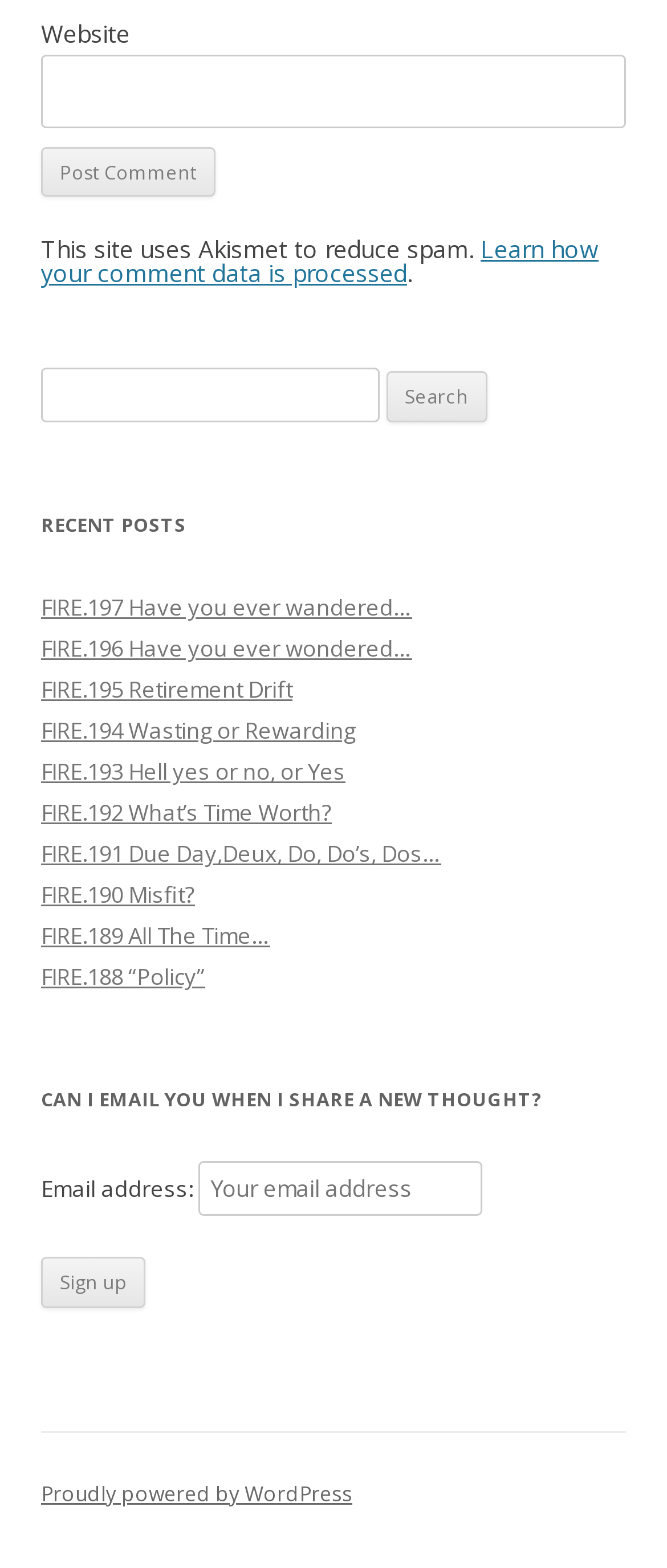Identify the bounding box coordinates of the clickable section necessary to follow the following instruction: "Sign up for email updates". The coordinates should be presented as four float numbers from 0 to 1, i.e., [left, top, right, bottom].

[0.062, 0.802, 0.218, 0.834]